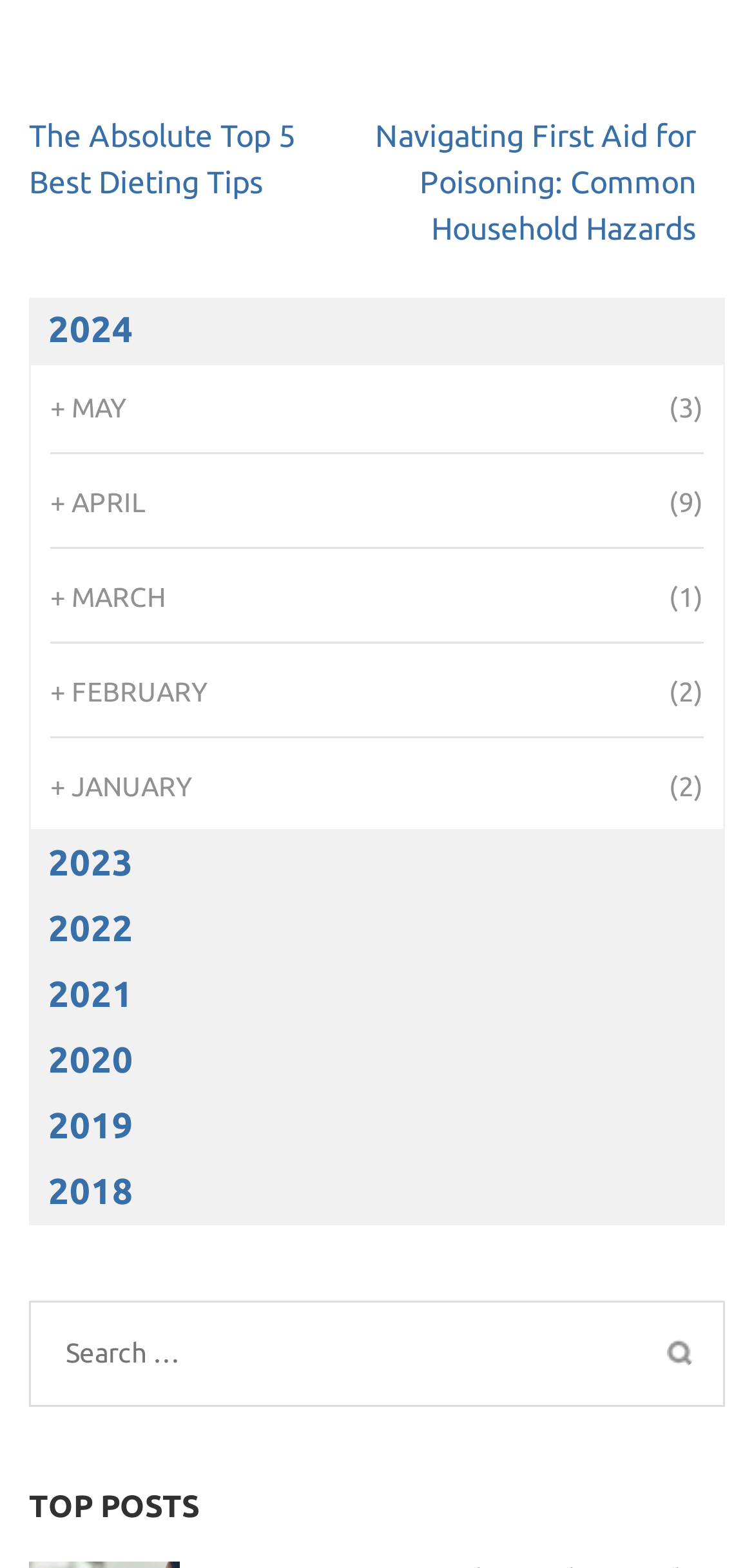What is the title of the last section on the page?
Please respond to the question with a detailed and well-explained answer.

The last section on the page has a heading 'TOP POSTS', which indicates that this section contains the top posts on the website.